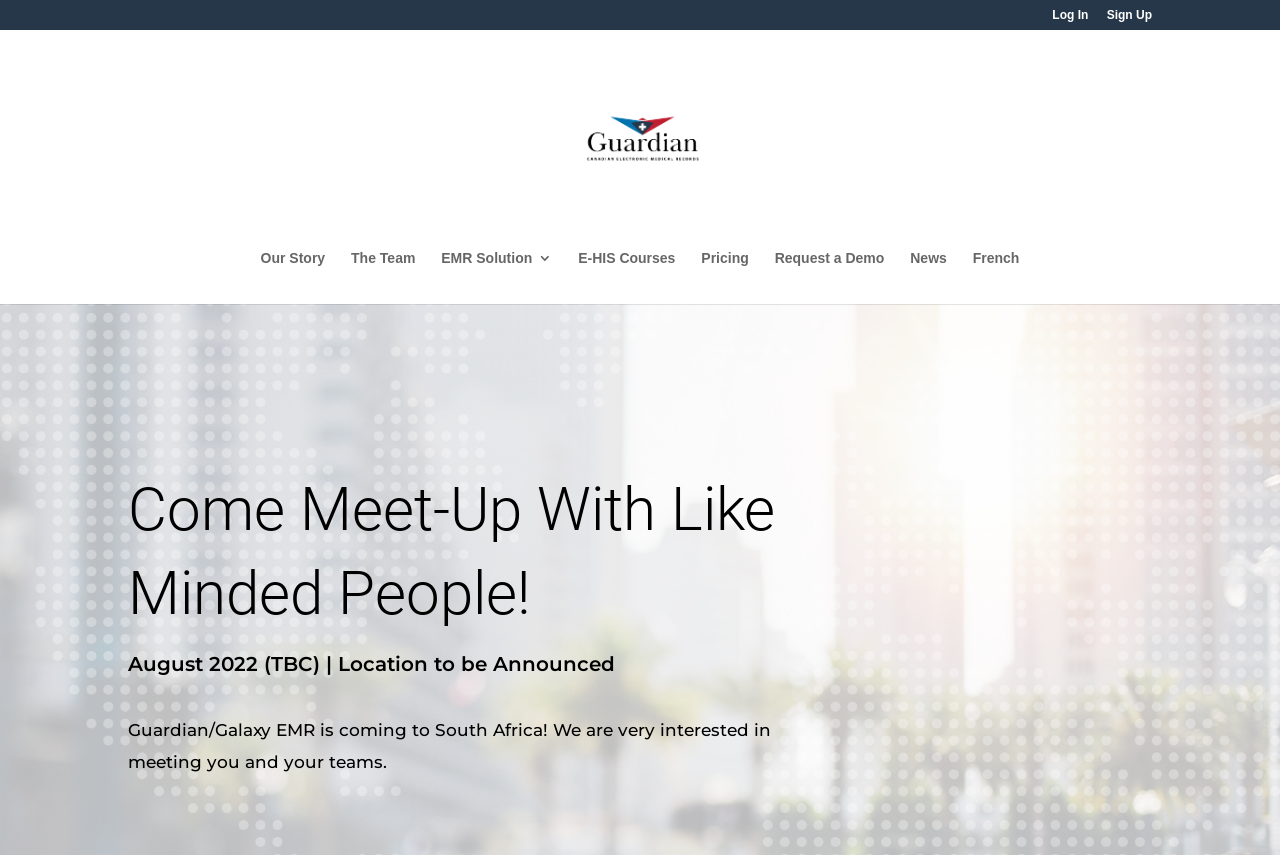Identify the bounding box coordinates of the area that should be clicked in order to complete the given instruction: "Click on Log In". The bounding box coordinates should be four float numbers between 0 and 1, i.e., [left, top, right, bottom].

[0.822, 0.011, 0.85, 0.035]